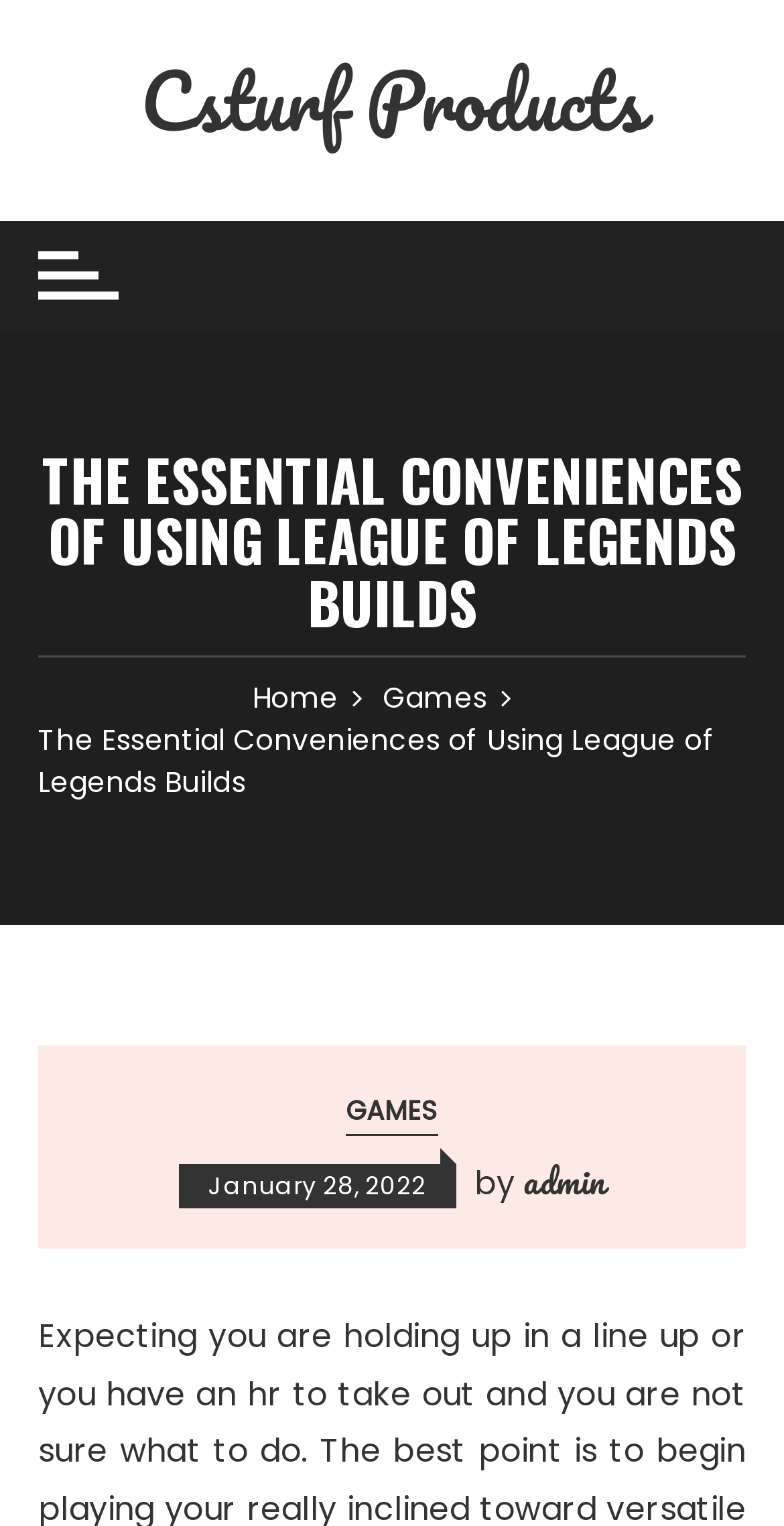Predict the bounding box of the UI element based on this description: "January 28, 2022January 22, 2022".

[0.228, 0.763, 0.582, 0.792]